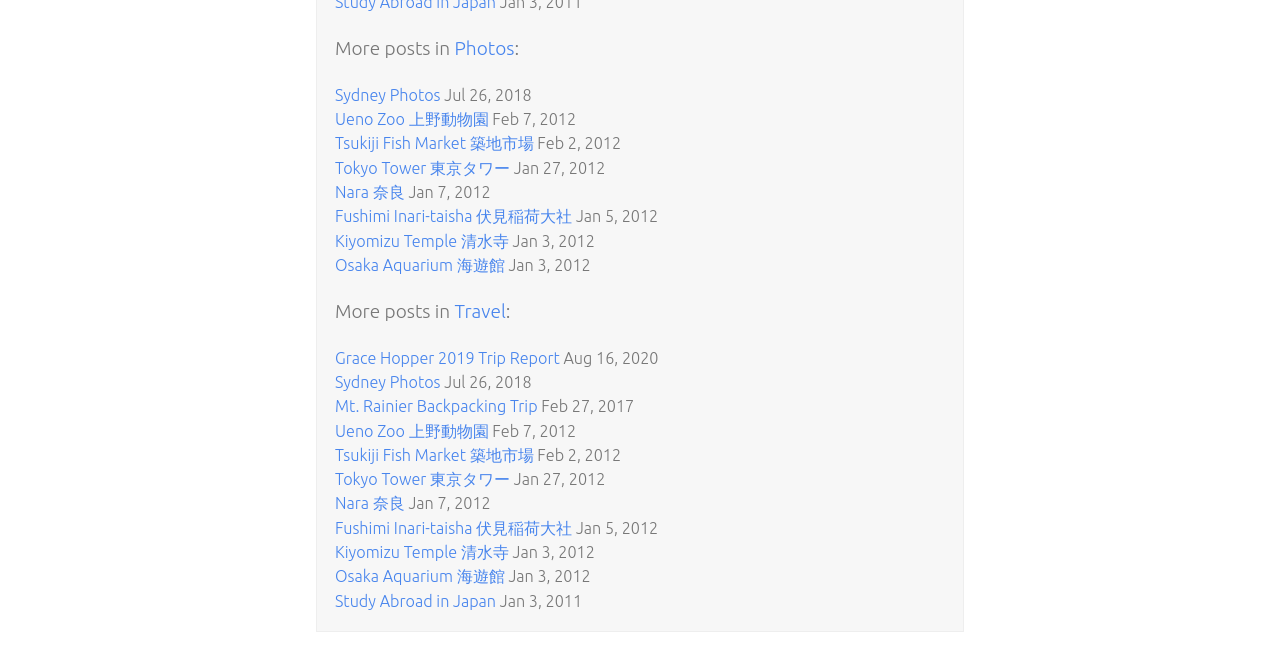Could you find the bounding box coordinates of the clickable area to complete this instruction: "Read about Ueno Zoo"?

[0.262, 0.165, 0.382, 0.192]